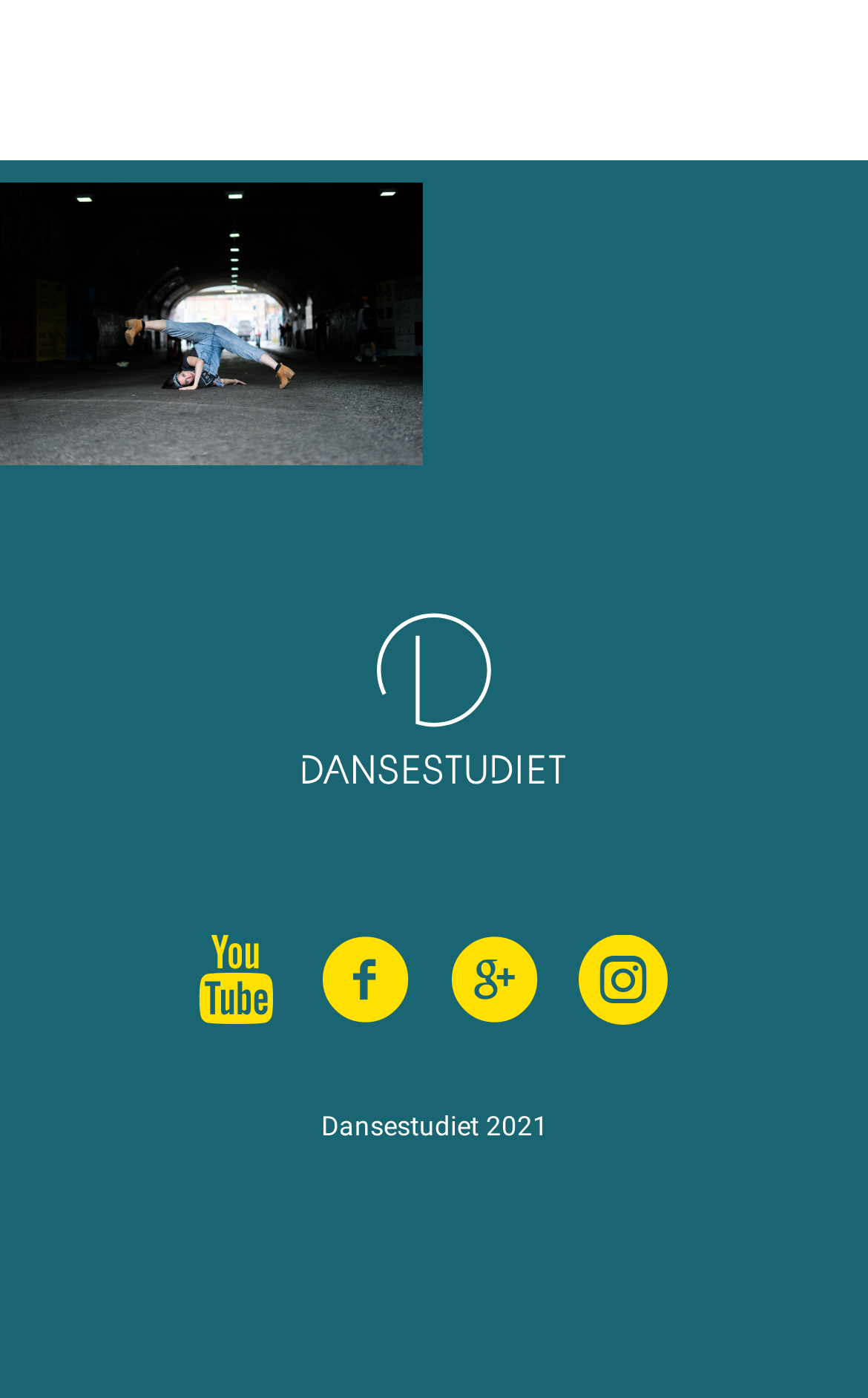Can you look at the image and give a comprehensive answer to the question:
What is the text on the bottom of the webpage?

I found a StaticText element with the text 'Dansestudiet 2021' located at the bottom of the webpage, with a bounding box coordinate of [0.37, 0.795, 0.632, 0.818].